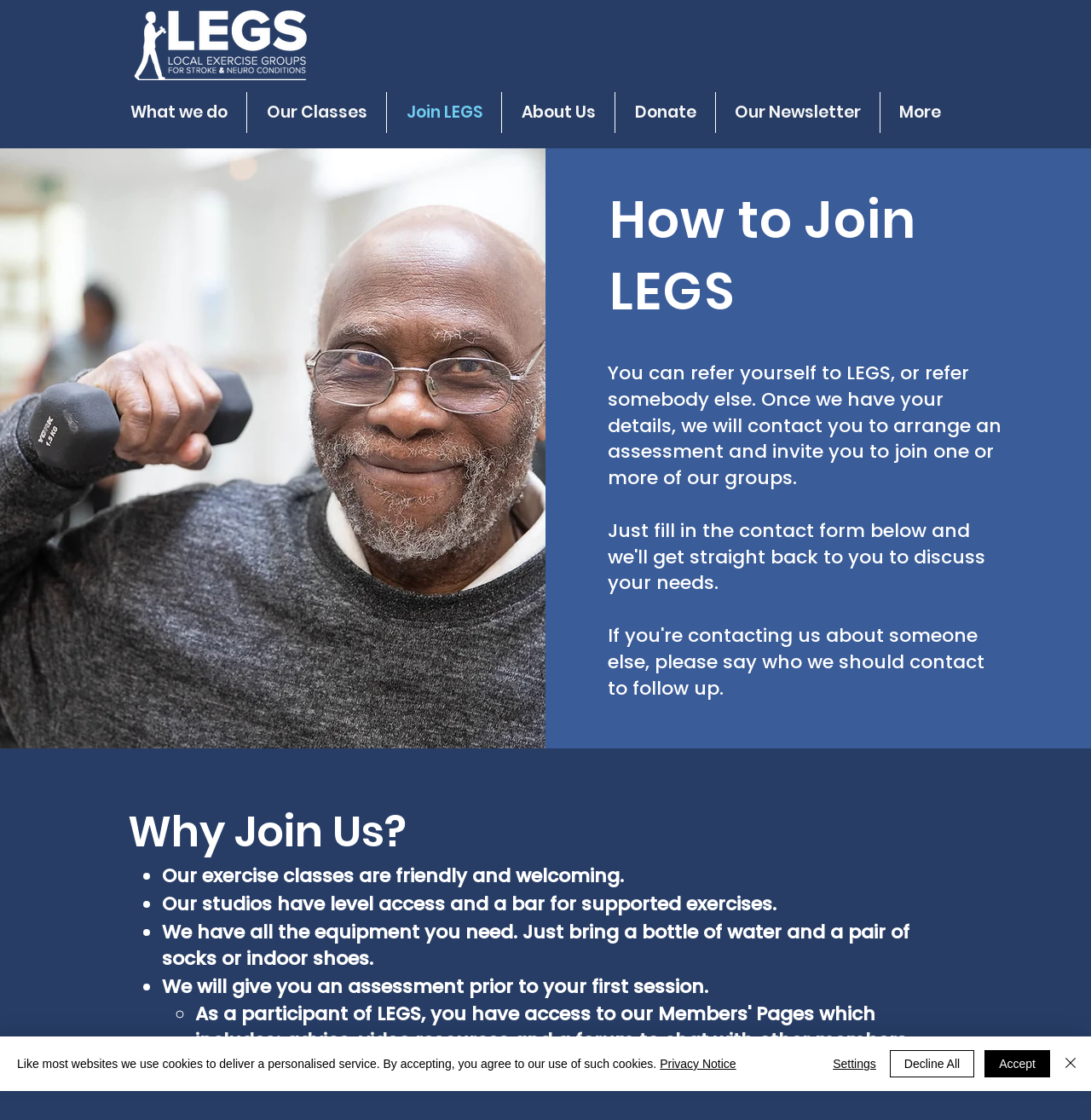Locate the bounding box coordinates of the item that should be clicked to fulfill the instruction: "Click on the Home link".

None